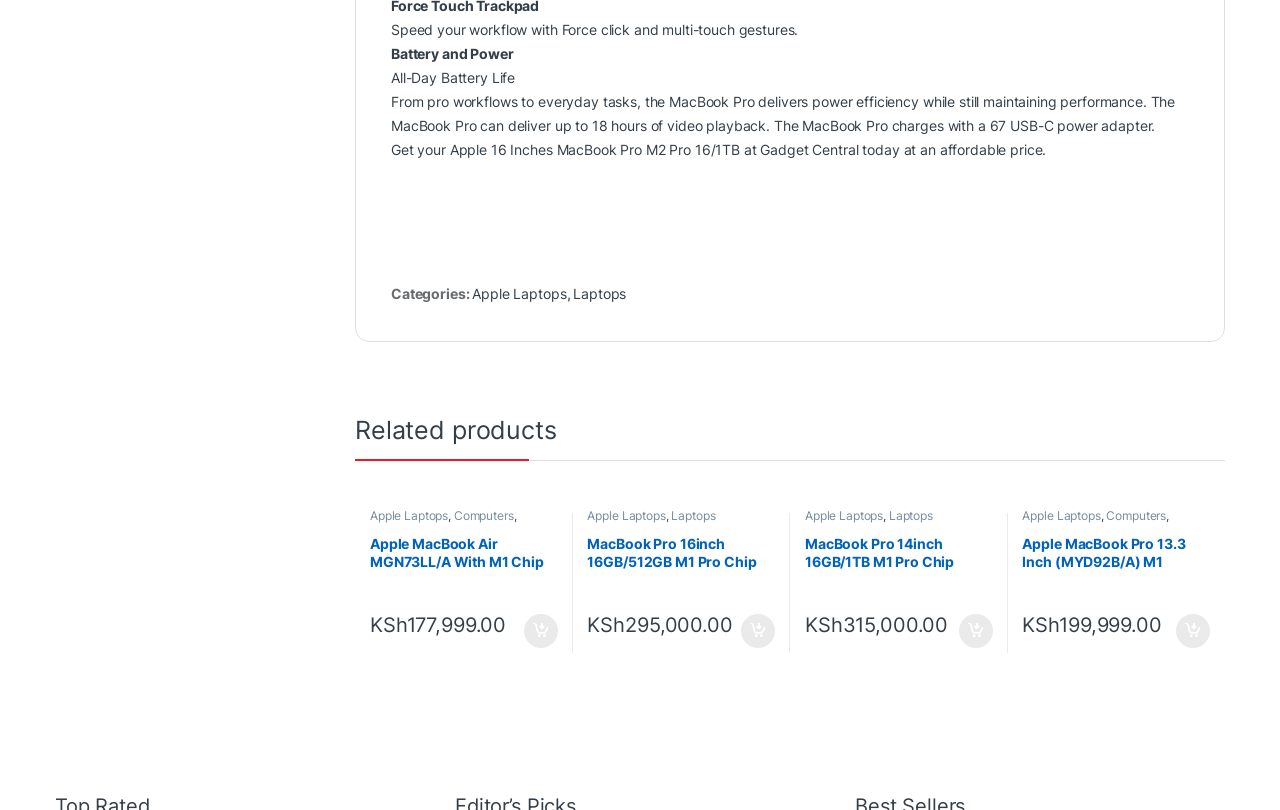Identify the bounding box coordinates of the element to click to follow this instruction: 'Go to NEWS'. Ensure the coordinates are four float values between 0 and 1, provided as [left, top, right, bottom].

None